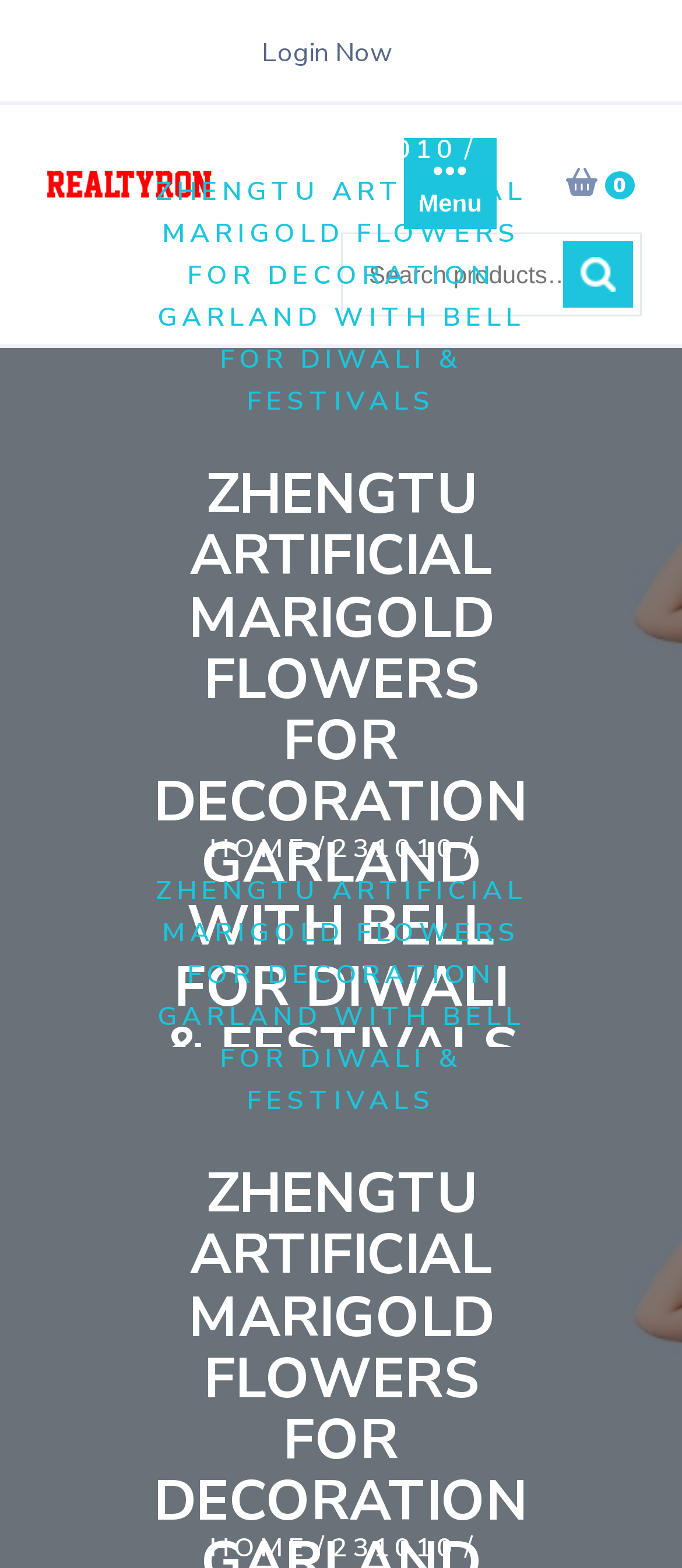Given the following UI element description: "Login Now", find the bounding box coordinates in the webpage screenshot.

[0.383, 0.022, 0.576, 0.045]